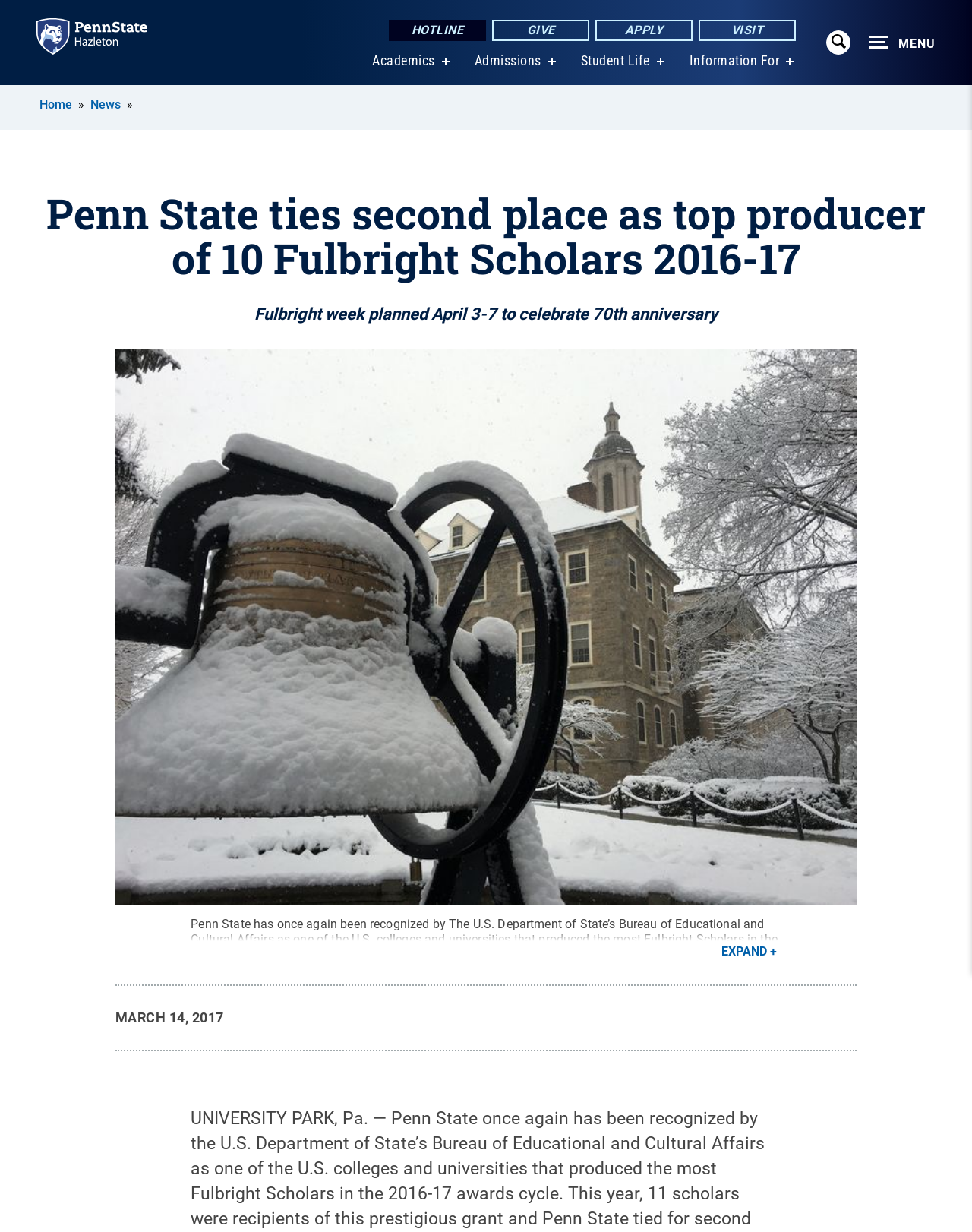What is the name of the building in the image?
Provide an in-depth and detailed explanation in response to the question.

I identified the building by reading the caption of the image, which mentions 'Snow falls on Old Main bell'.